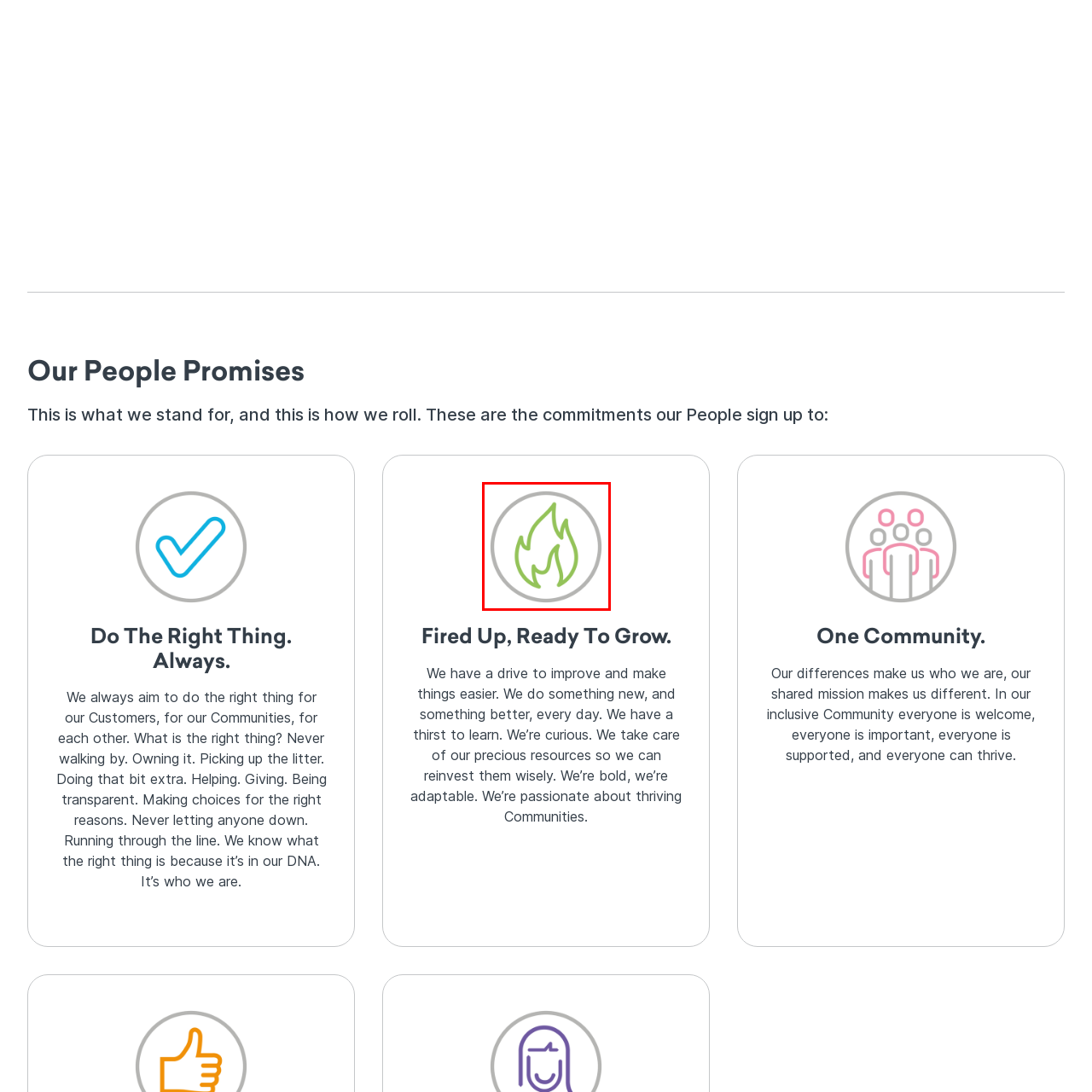Create a detailed narrative of the scene depicted inside the red-outlined image.

This image features the "Fired Up, Ready To Grow" icon, characterized by a vibrant green flame symbol, encapsulating the energy and enthusiasm of a proactive mindset. Positioned in the context of the "Our People Promises" initiative, this icon represents a strong commitment to continuous improvement and growth within the organization. The accompanying message emphasizes a collective drive to embrace innovation, demonstrate curiosity, and enhance efficiency daily. This ethos encourages individuals to take ownership, manage resources wisely, and foster thriving communities, embodying a culture of passion and adaptability.